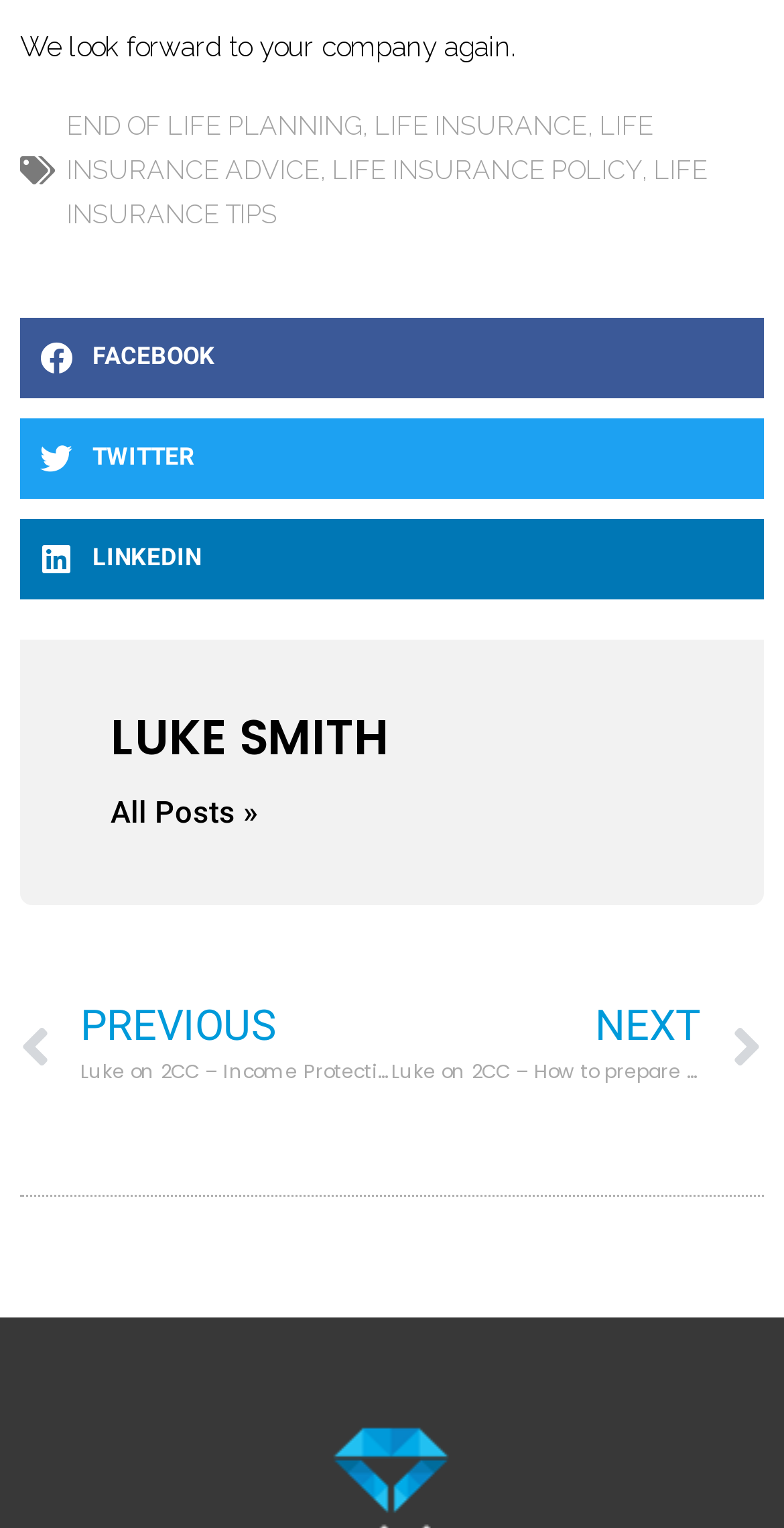Identify the bounding box coordinates of the section to be clicked to complete the task described by the following instruction: "Get LIFE INSURANCE ADVICE". The coordinates should be four float numbers between 0 and 1, formatted as [left, top, right, bottom].

[0.085, 0.072, 0.833, 0.121]